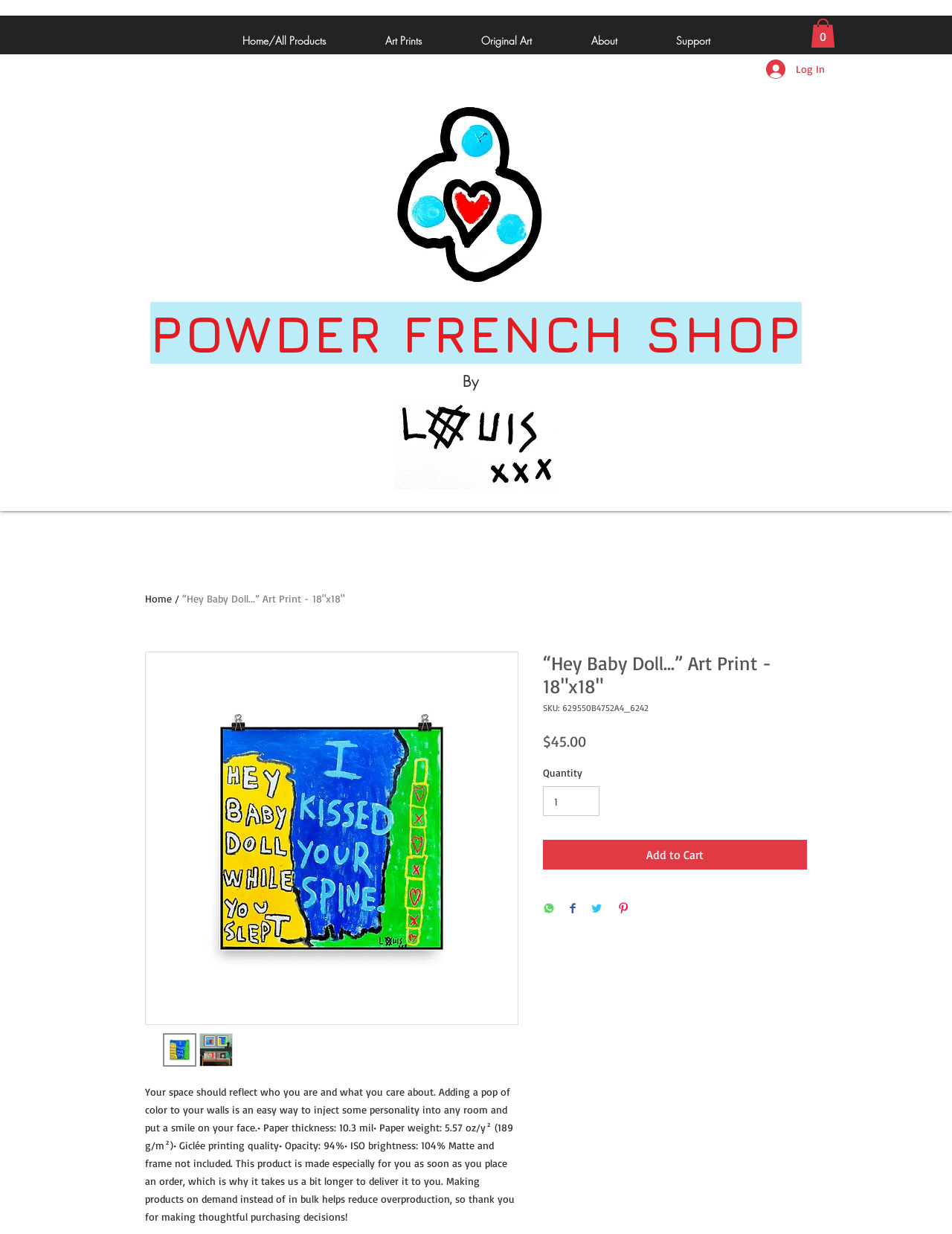What is the paper weight of the art print?
Look at the image and respond with a single word or a short phrase.

5.57 oz/y² (189 g/m²)